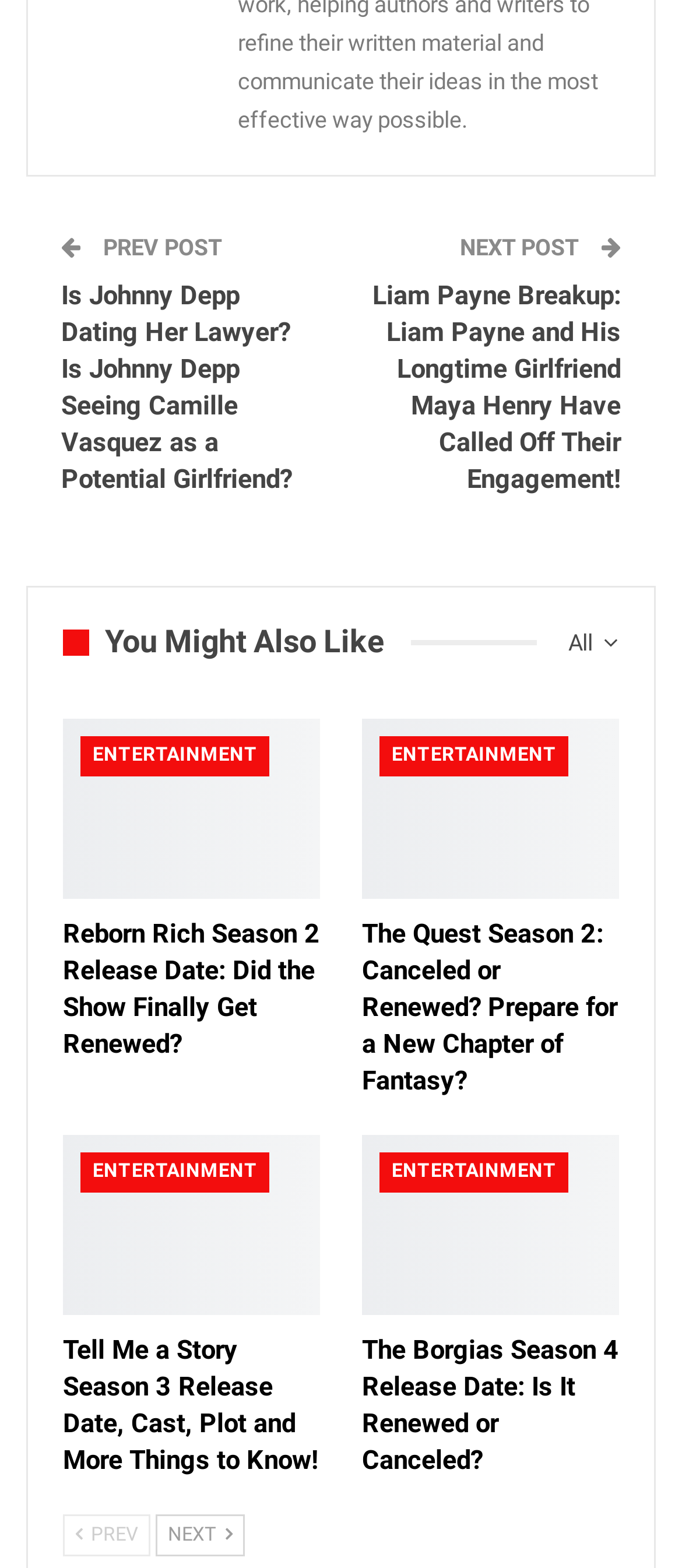How many 'ENTERTAINMENT' links are on the webpage?
Use the screenshot to answer the question with a single word or phrase.

3